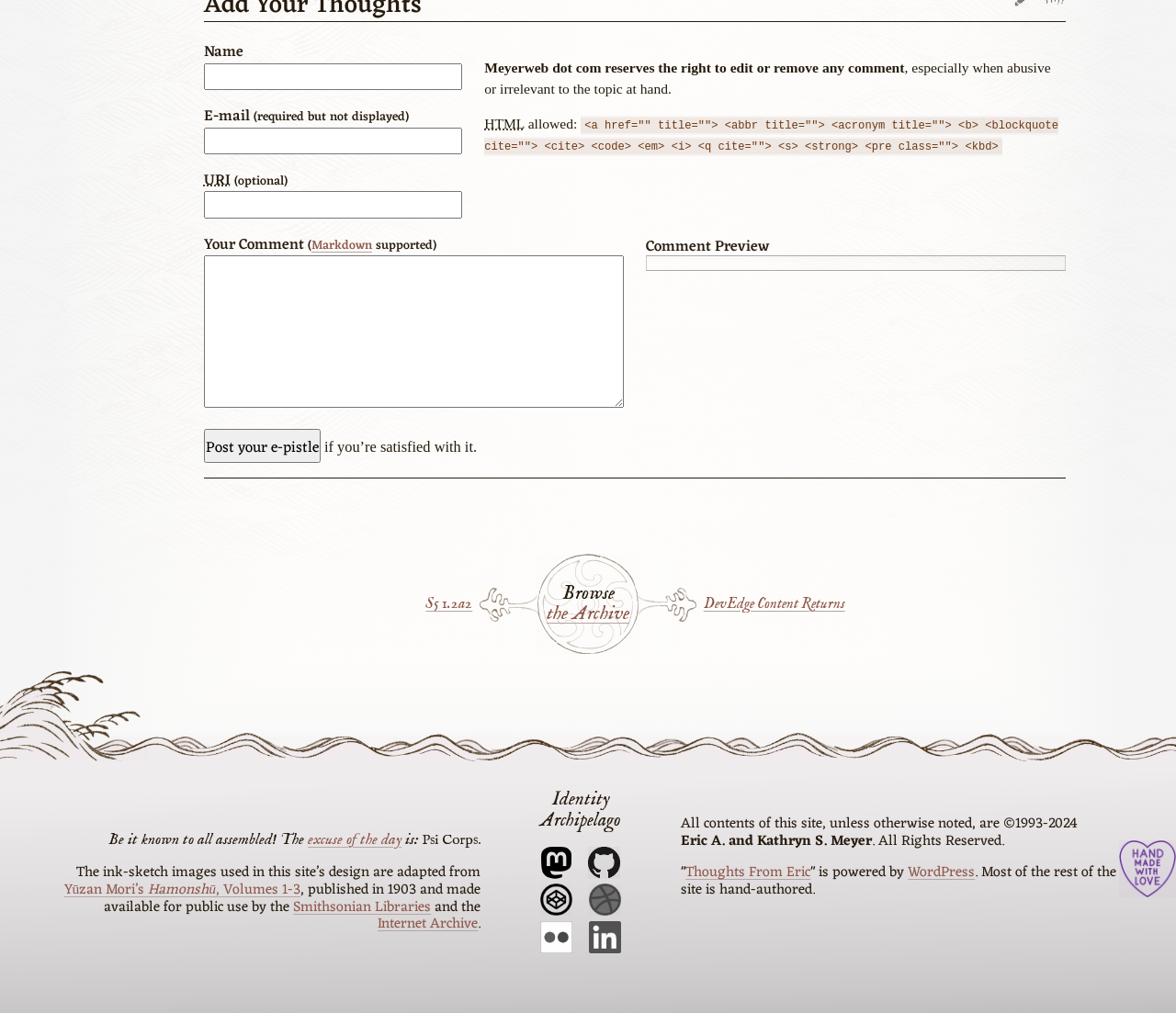What is the 'Markdown' link for?
Provide an in-depth and detailed answer to the question.

The 'Markdown' link is likely a guide or reference to the Markdown formatting syntax, which is supported in the comment text box. This allows commenters to format their text using Markdown syntax.